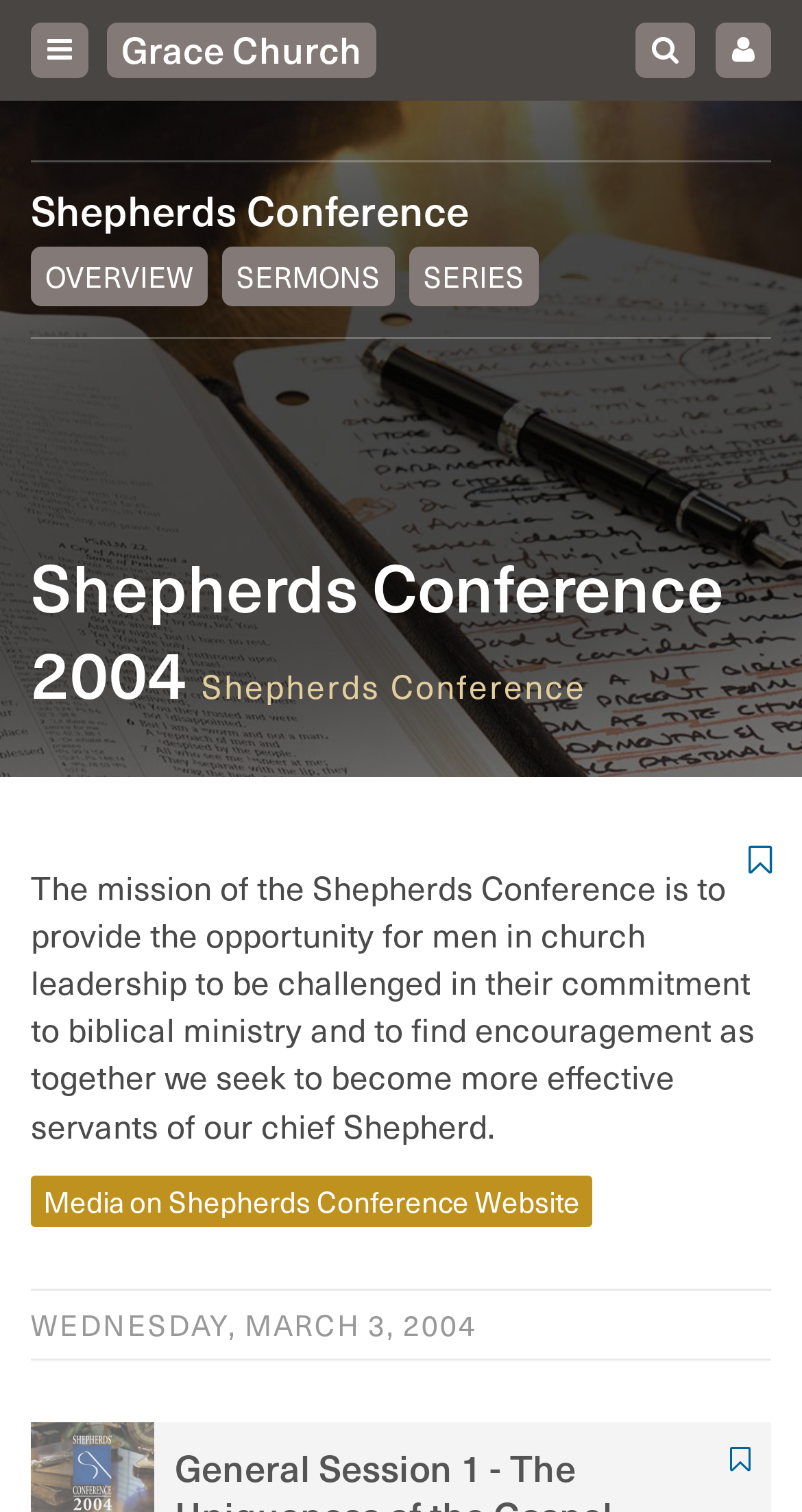What is the mission of the Shepherds Conference?
Answer the question with a single word or phrase by looking at the picture.

To provide opportunity for men in church leadership